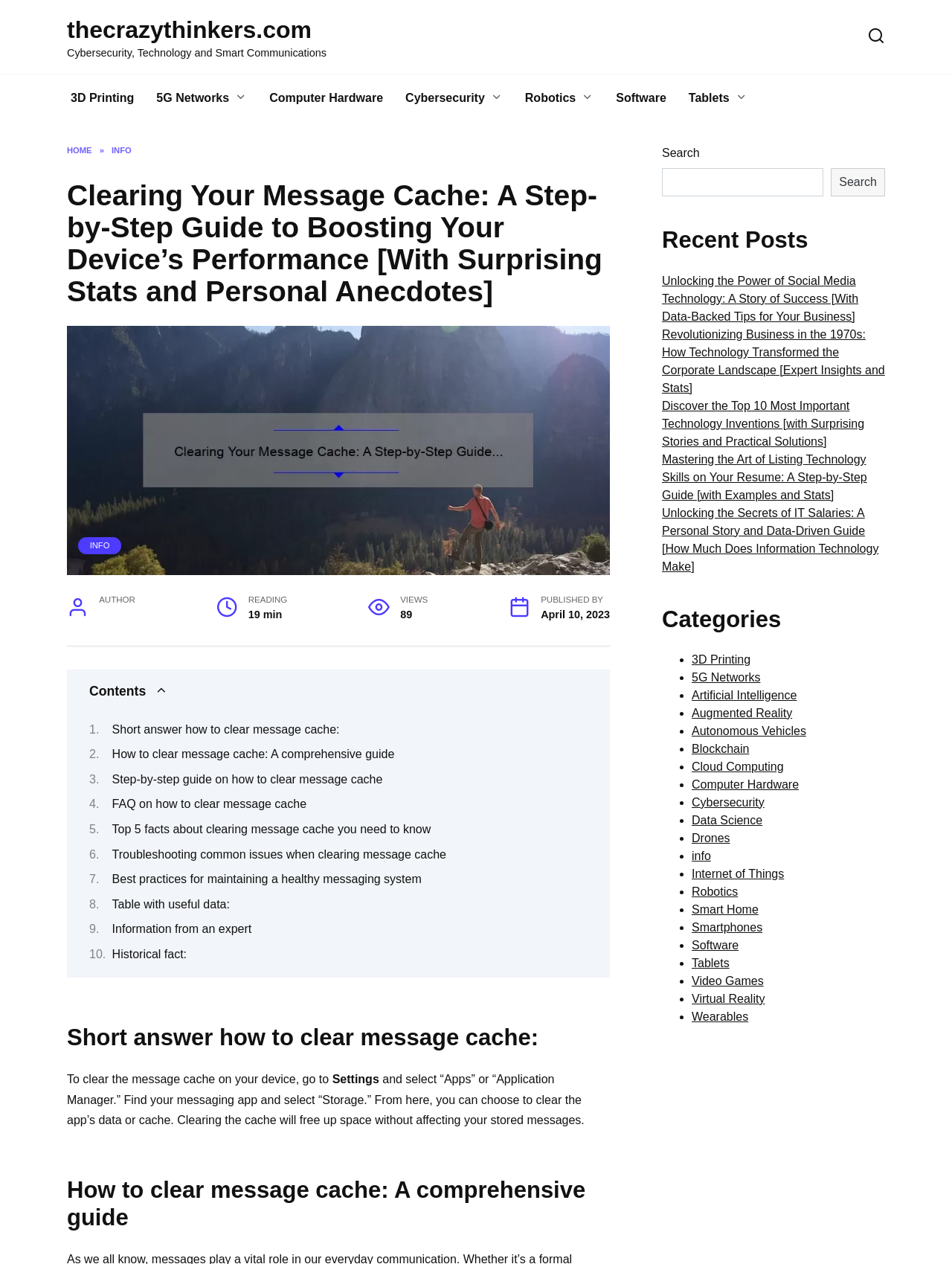Determine the bounding box coordinates for the region that must be clicked to execute the following instruction: "Read the article 'Unlocking the Power of Social Media Technology: A Story of Success [With Data-Backed Tips for Your Business]'".

[0.695, 0.217, 0.902, 0.255]